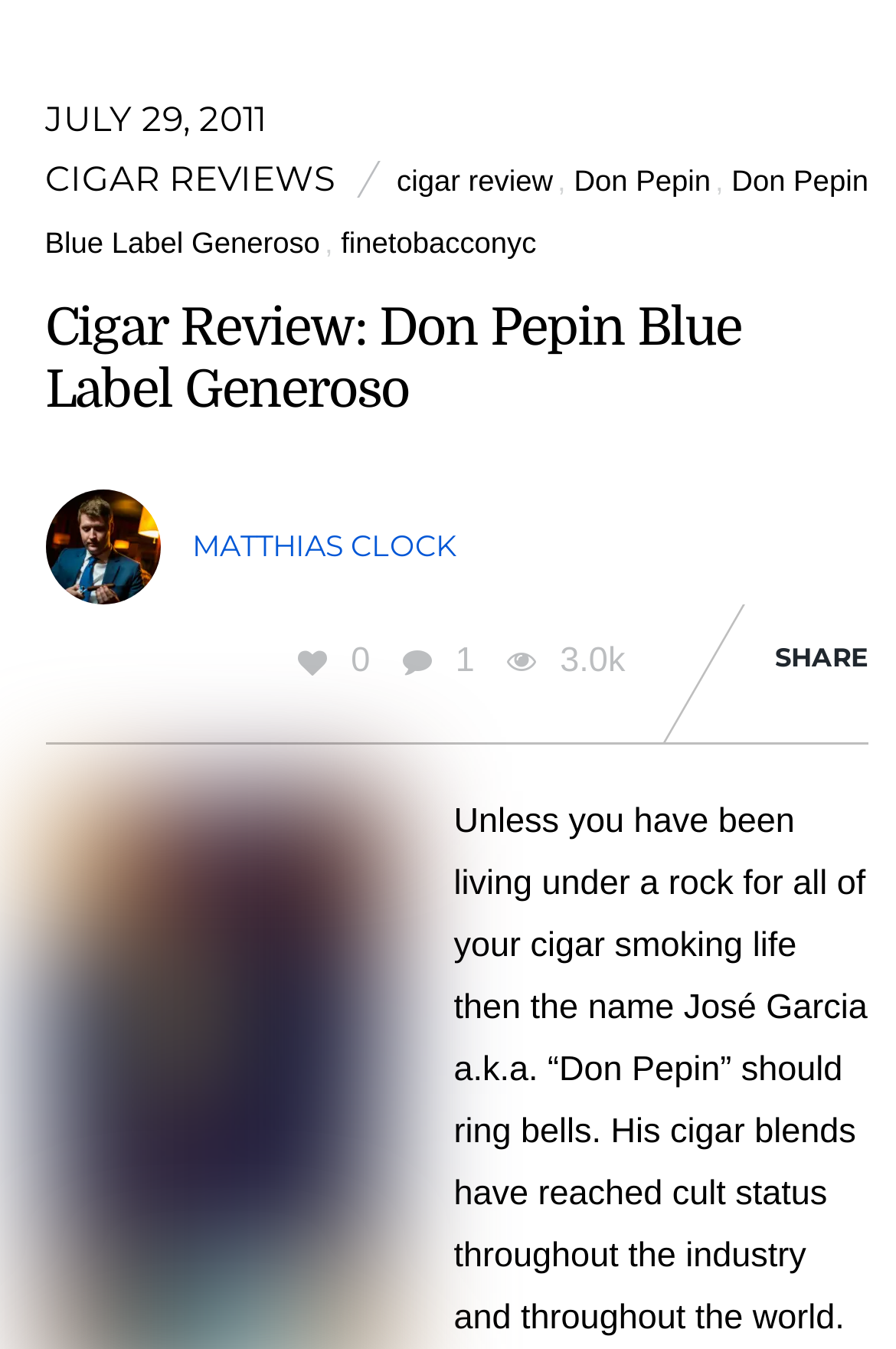Show the bounding box coordinates of the region that should be clicked to follow the instruction: "Share the review."

[0.865, 0.464, 0.97, 0.51]